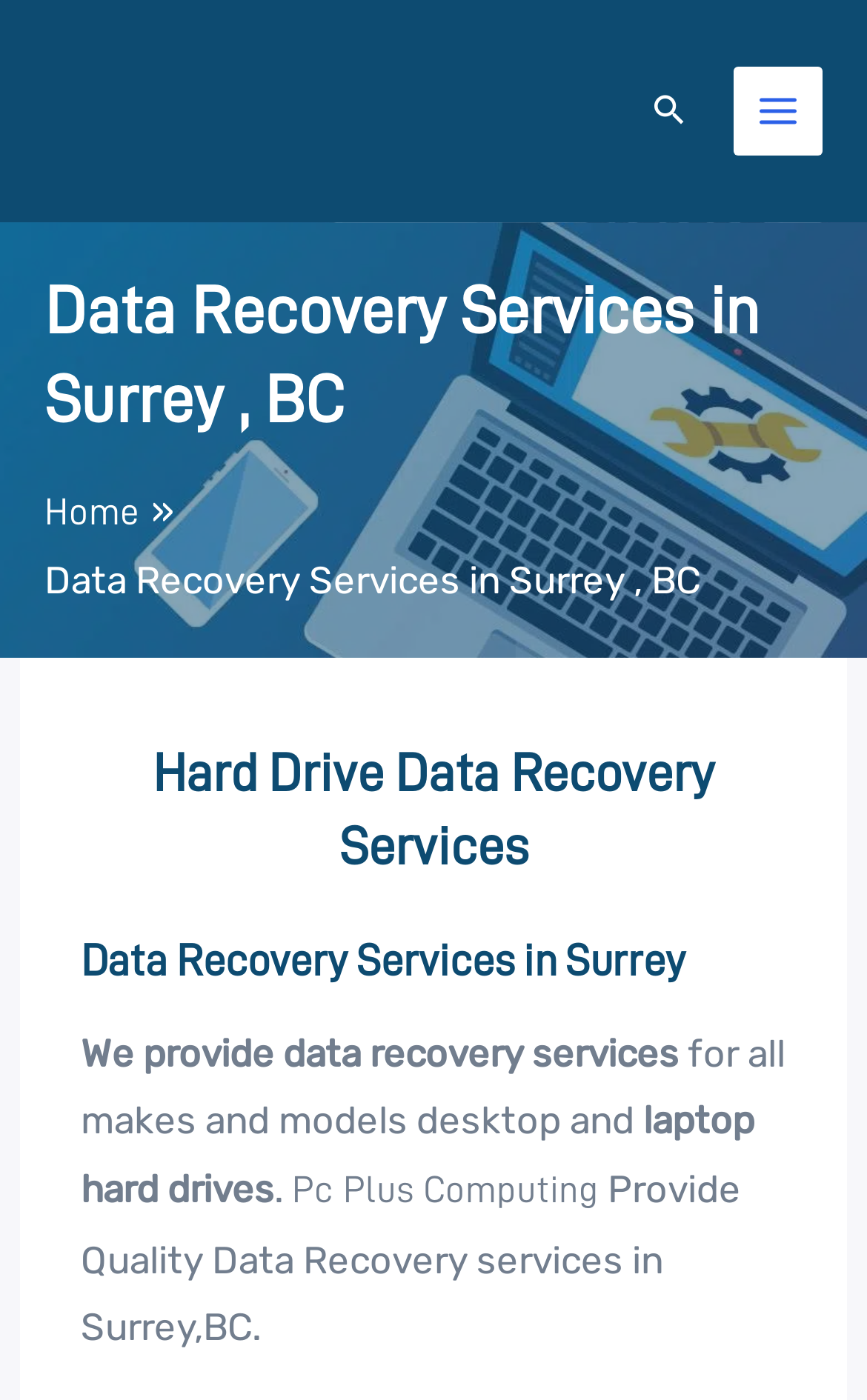What type of devices do they recover data from?
Please give a detailed and elaborate answer to the question.

I inferred this by reading the text content of the webpage, specifically the sentence 'We provide data recovery services for all makes and models desktop and laptop hard drives', which suggests that they recover data from hard drives and laptops.